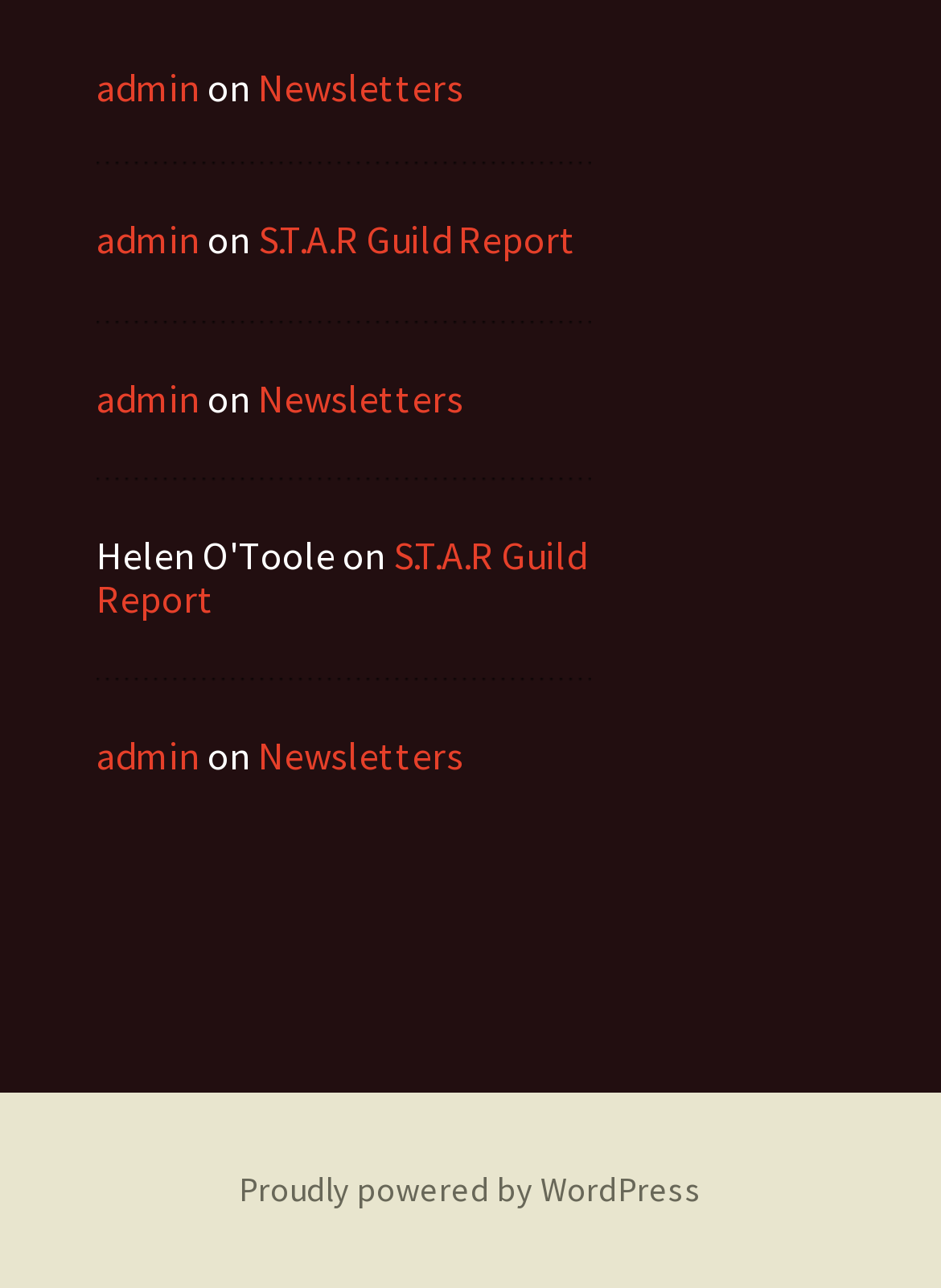What is the last link in the footer?
Answer the question with a single word or phrase derived from the image.

Proudly powered by WordPress